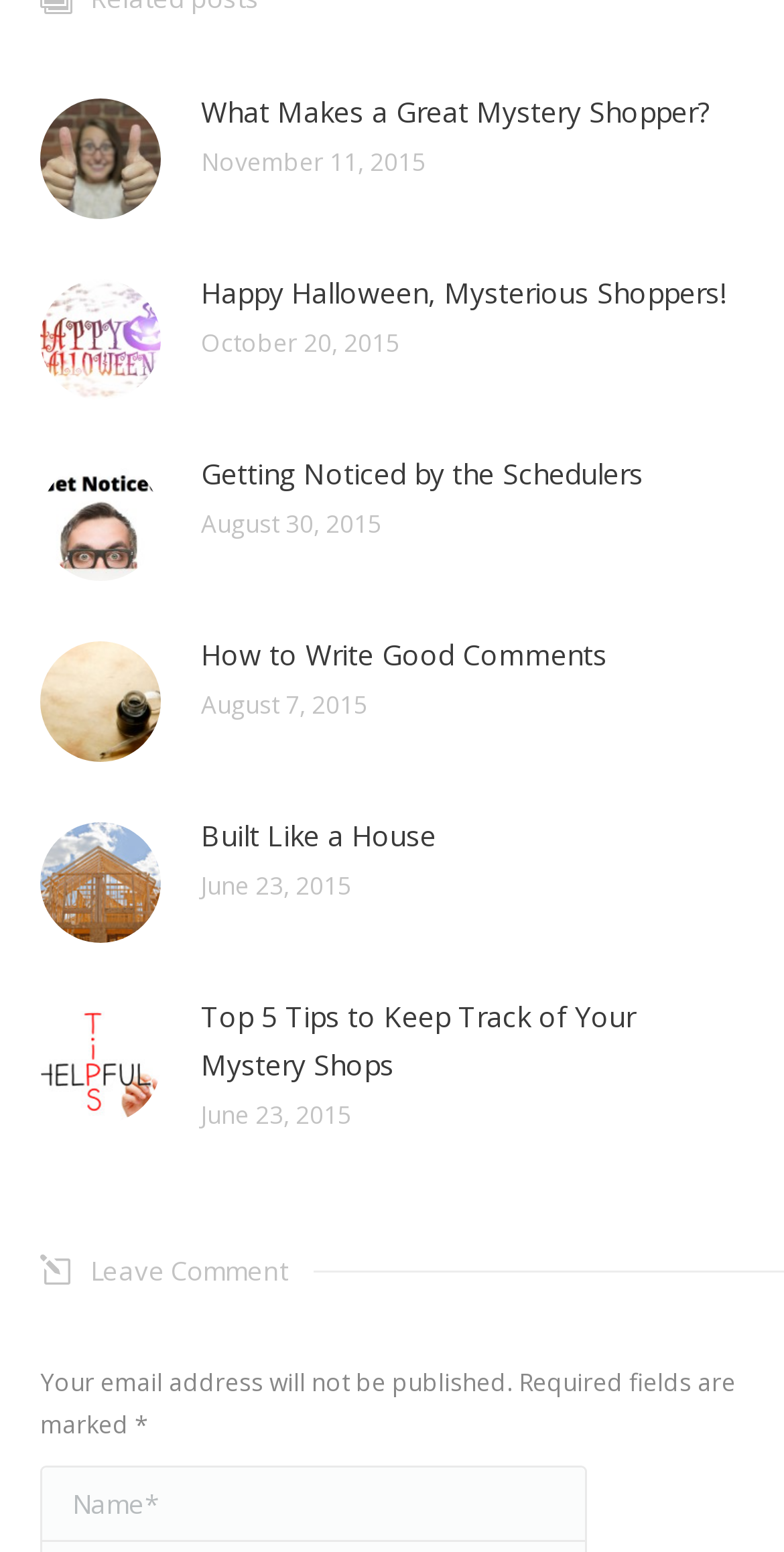Extract the bounding box coordinates of the UI element described by: "How to Write Good Comments". The coordinates should include four float numbers ranging from 0 to 1, e.g., [left, top, right, bottom].

[0.256, 0.407, 0.774, 0.438]